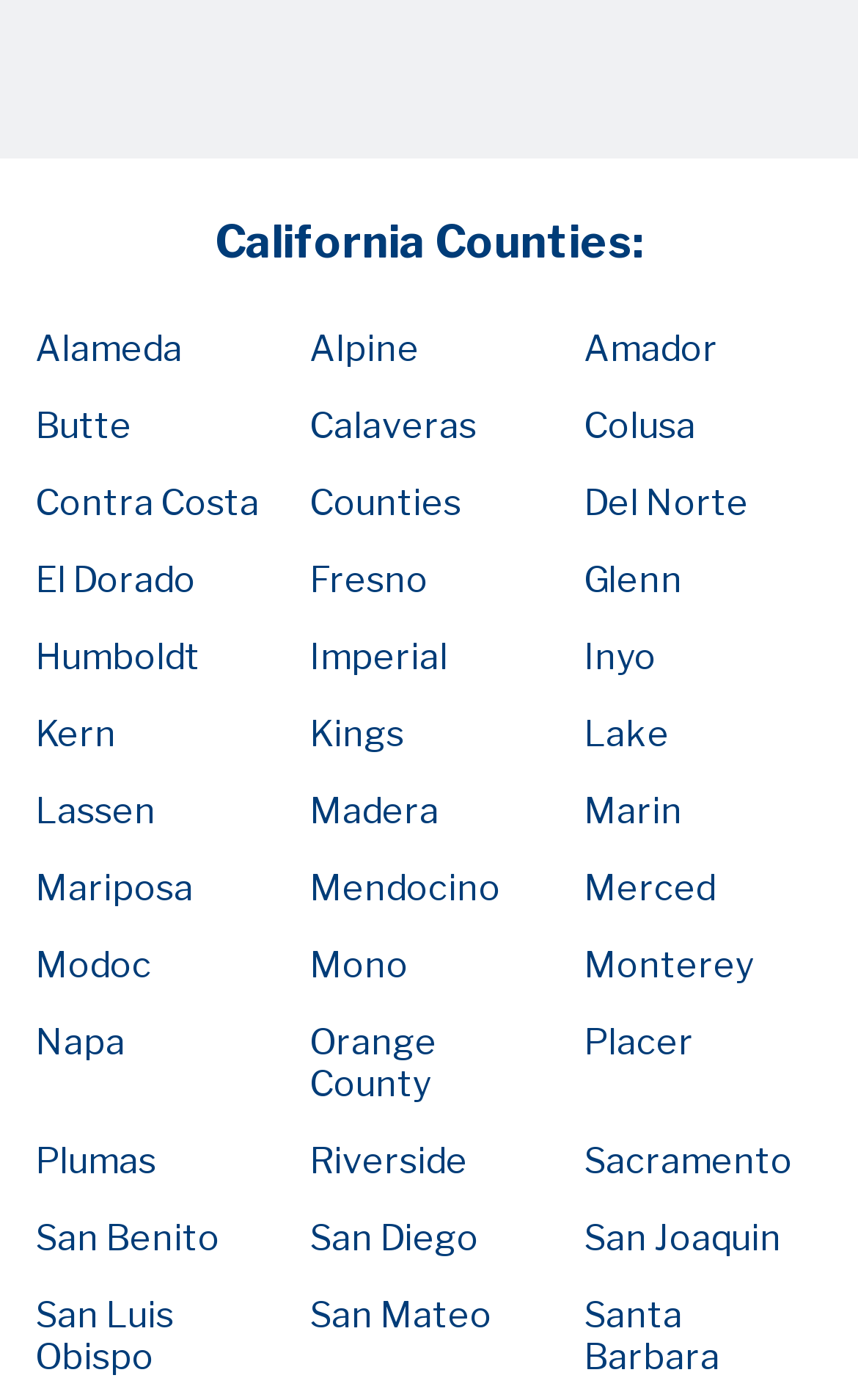Please specify the bounding box coordinates of the clickable section necessary to execute the following command: "View Alameda county information".

[0.041, 0.235, 0.213, 0.264]